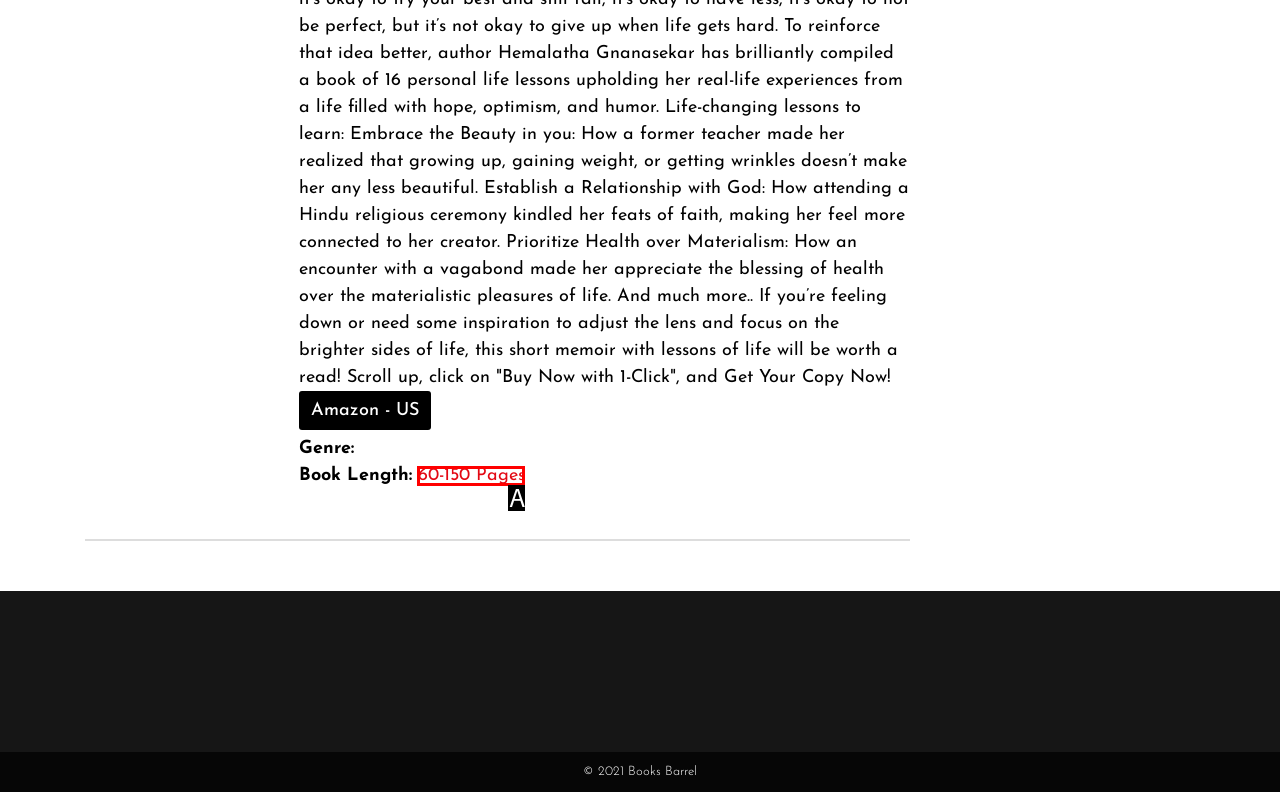Select the appropriate option that fits: 60-150 Pages
Reply with the letter of the correct choice.

A